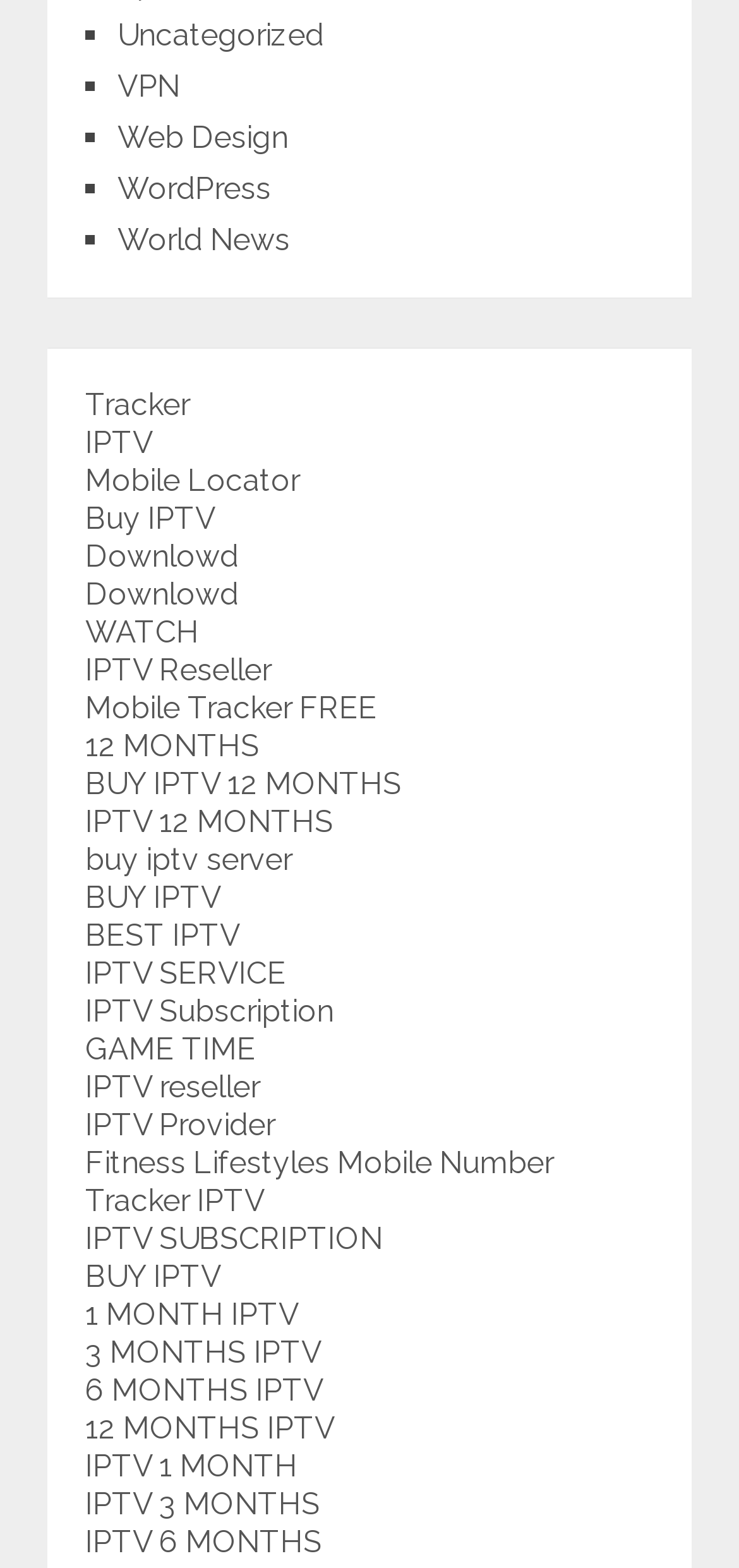Locate the bounding box coordinates of the element that needs to be clicked to carry out the instruction: "Click on the 'IPTV 12 MONTHS' link". The coordinates should be given as four float numbers ranging from 0 to 1, i.e., [left, top, right, bottom].

[0.115, 0.513, 0.451, 0.536]